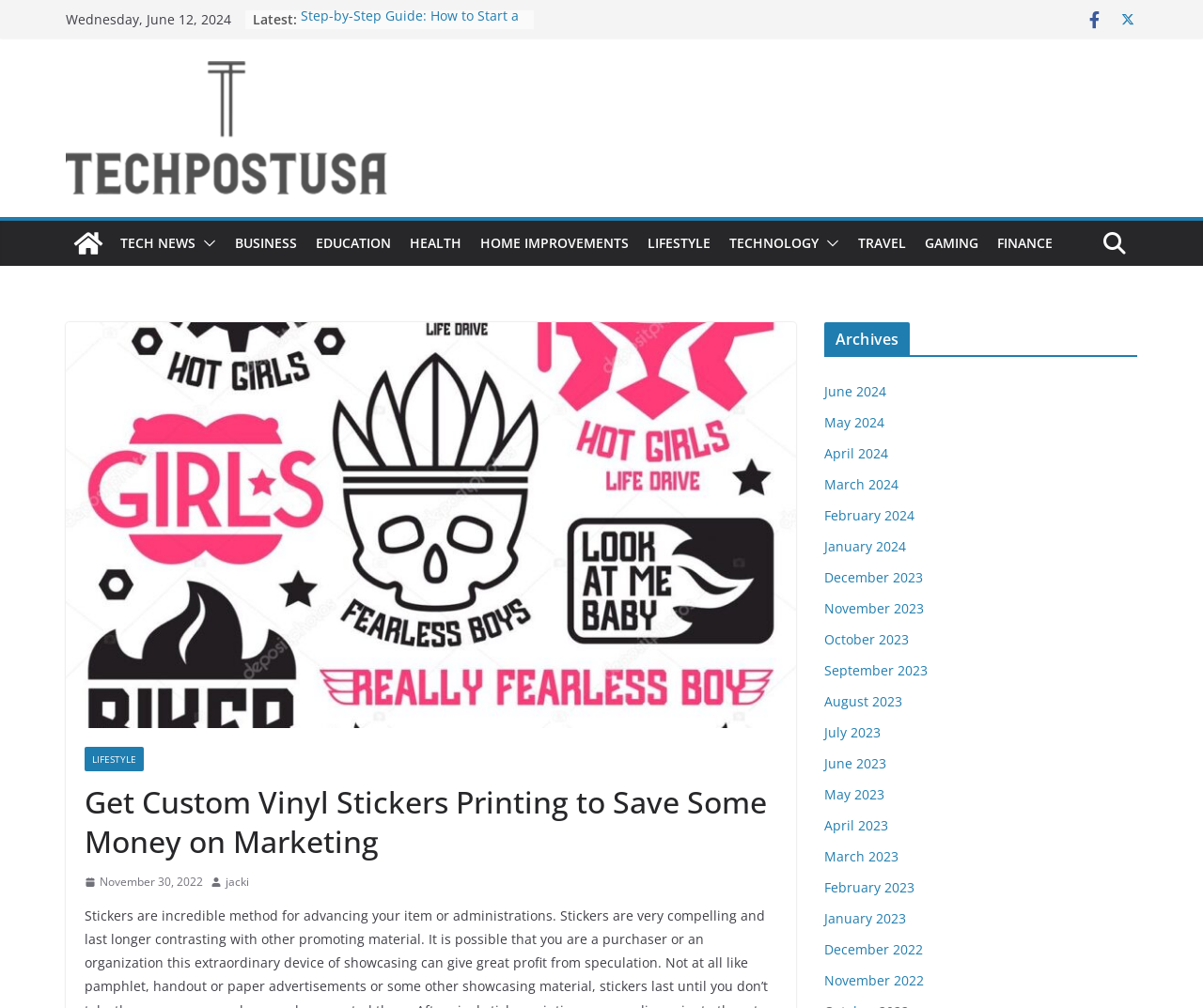Find the bounding box coordinates corresponding to the UI element with the description: "Technology". The coordinates should be formatted as [left, top, right, bottom], with values as floats between 0 and 1.

[0.606, 0.228, 0.68, 0.254]